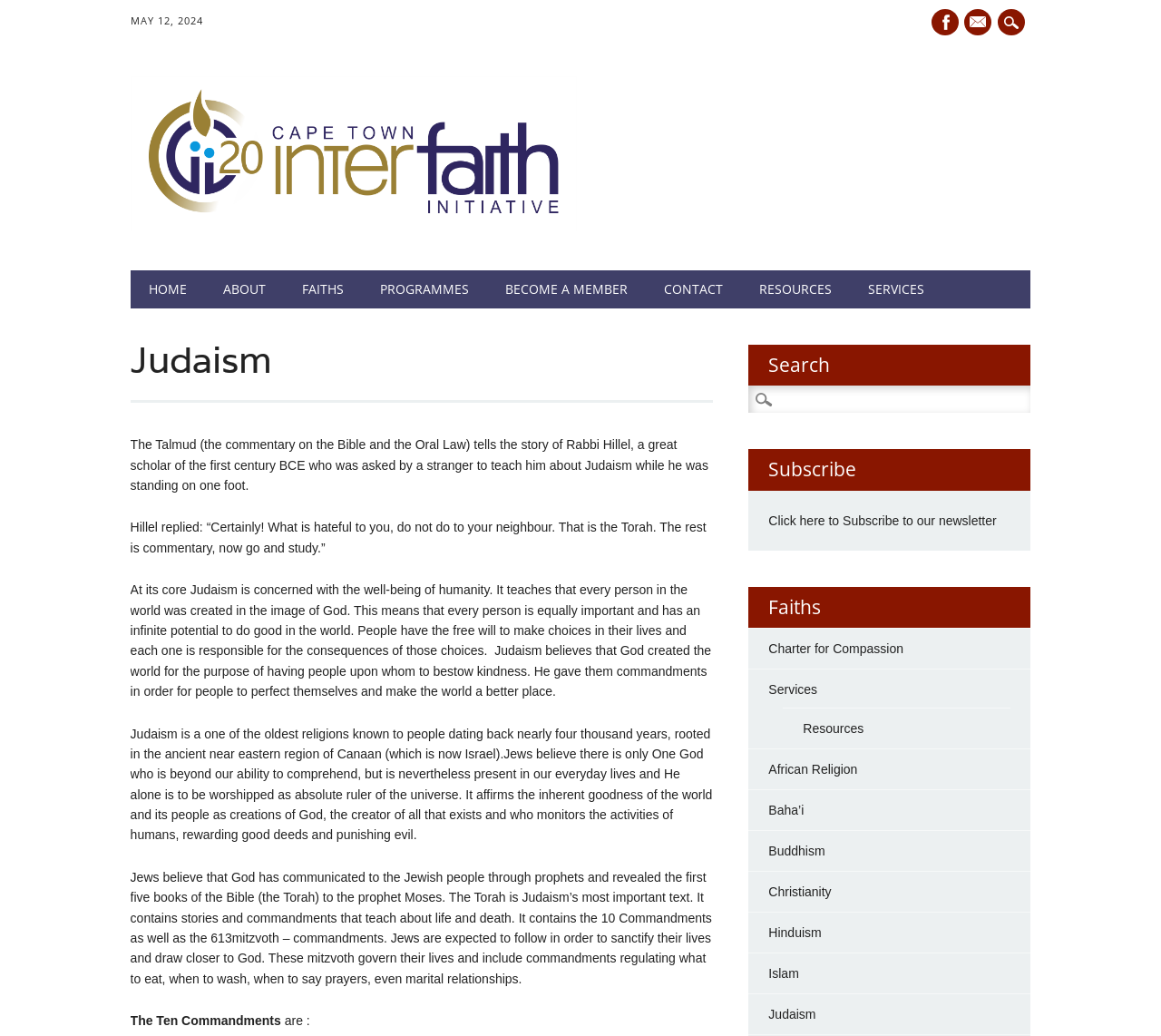What is the date displayed on the webpage?
Provide a thorough and detailed answer to the question.

The date is displayed at the top of the webpage, in the format 'MAY 12, 2024', which suggests that it might be a publication date or an update date.